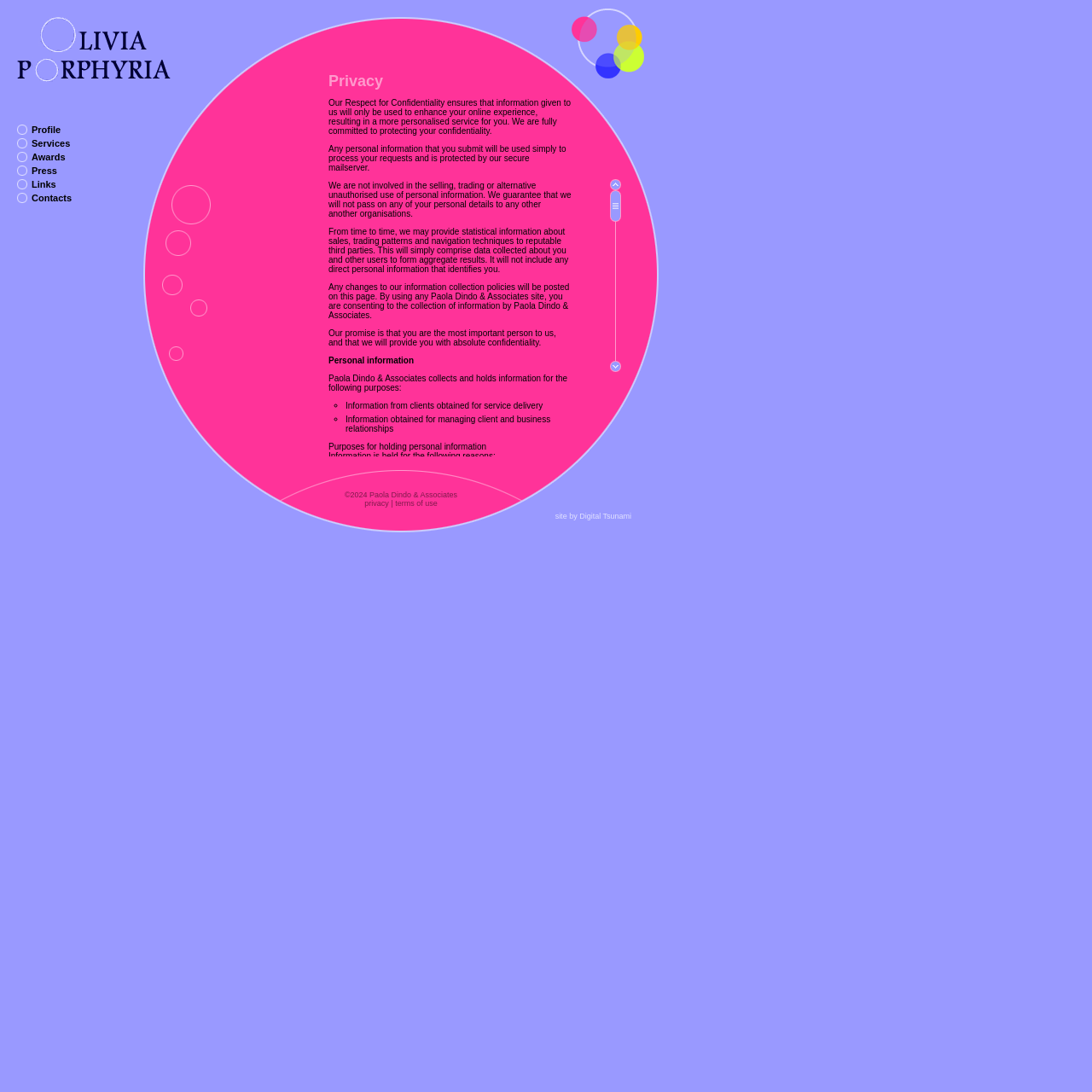Given the element description Baako, specify the bounding box coordinates of the corresponding UI element in the format (top-left x, top-left y, bottom-right x, bottom-right y). All values must be between 0 and 1.

None